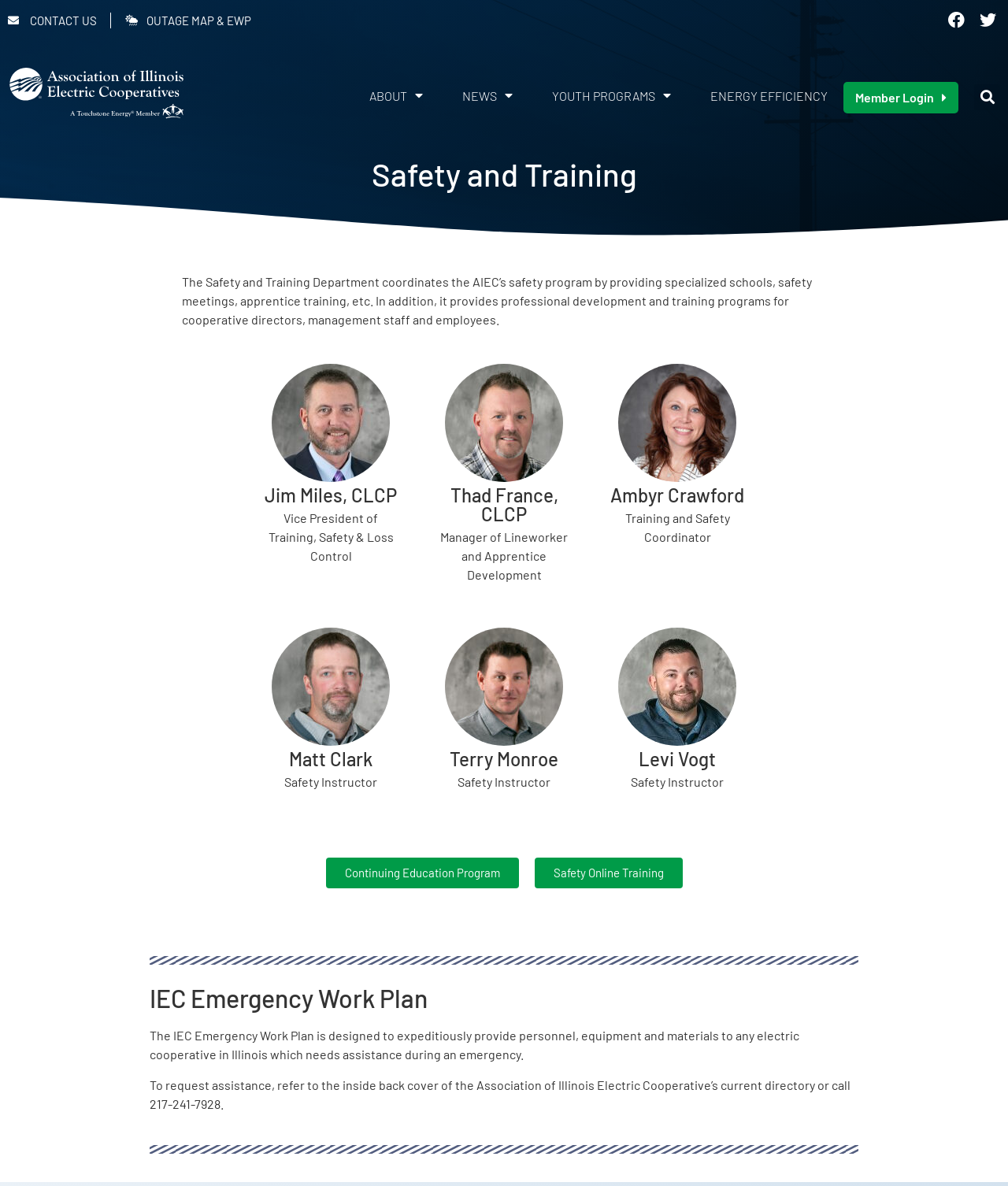Respond concisely with one word or phrase to the following query:
What is the purpose of the IEC Emergency Work Plan?

To provide assistance during an emergency